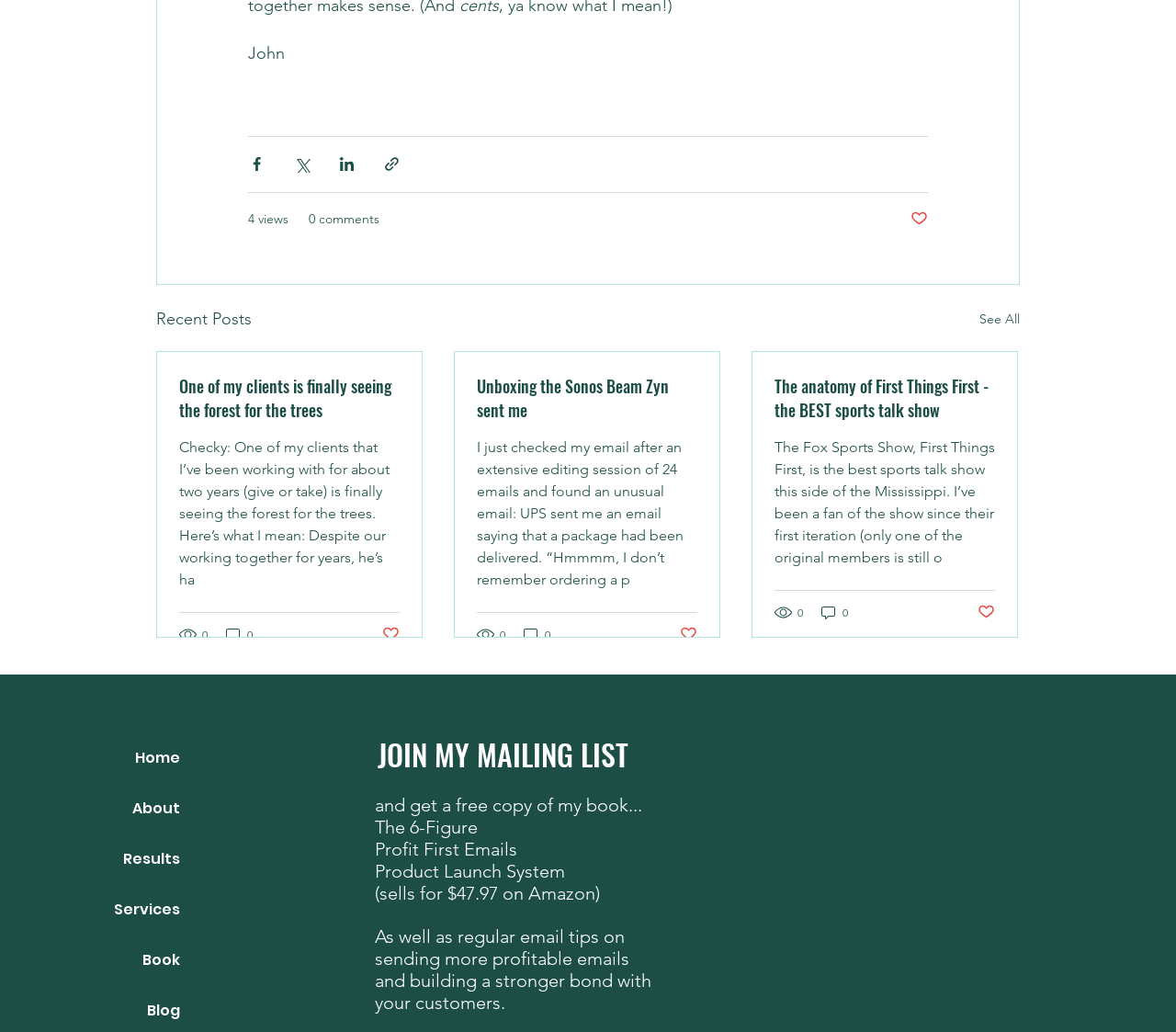From the details in the image, provide a thorough response to the question: What is the author offering for free?

The author is offering a free copy of their book, 'The 6-Figure Profit First Emails Product Launch System', to those who join their mailing list.